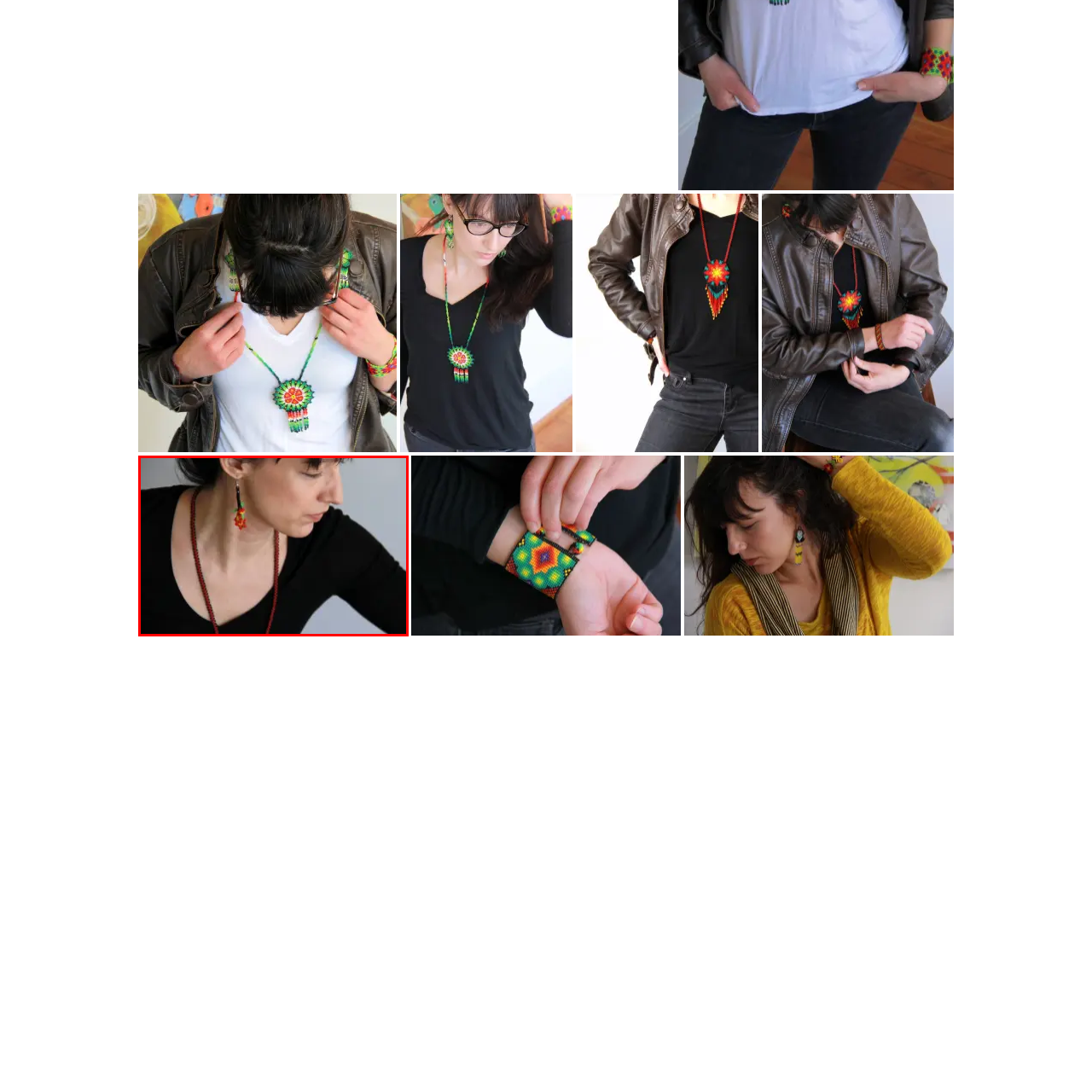Please scrutinize the portion of the image inside the purple boundary and provide an elaborate answer to the question below, relying on the visual elements: 
What is the color of the beads on her necklace?

The caption specifically mentions that the woman is wearing a long necklace made of red beads. This information is provided to highlight the details of her accessories, and therefore, the answer is red.